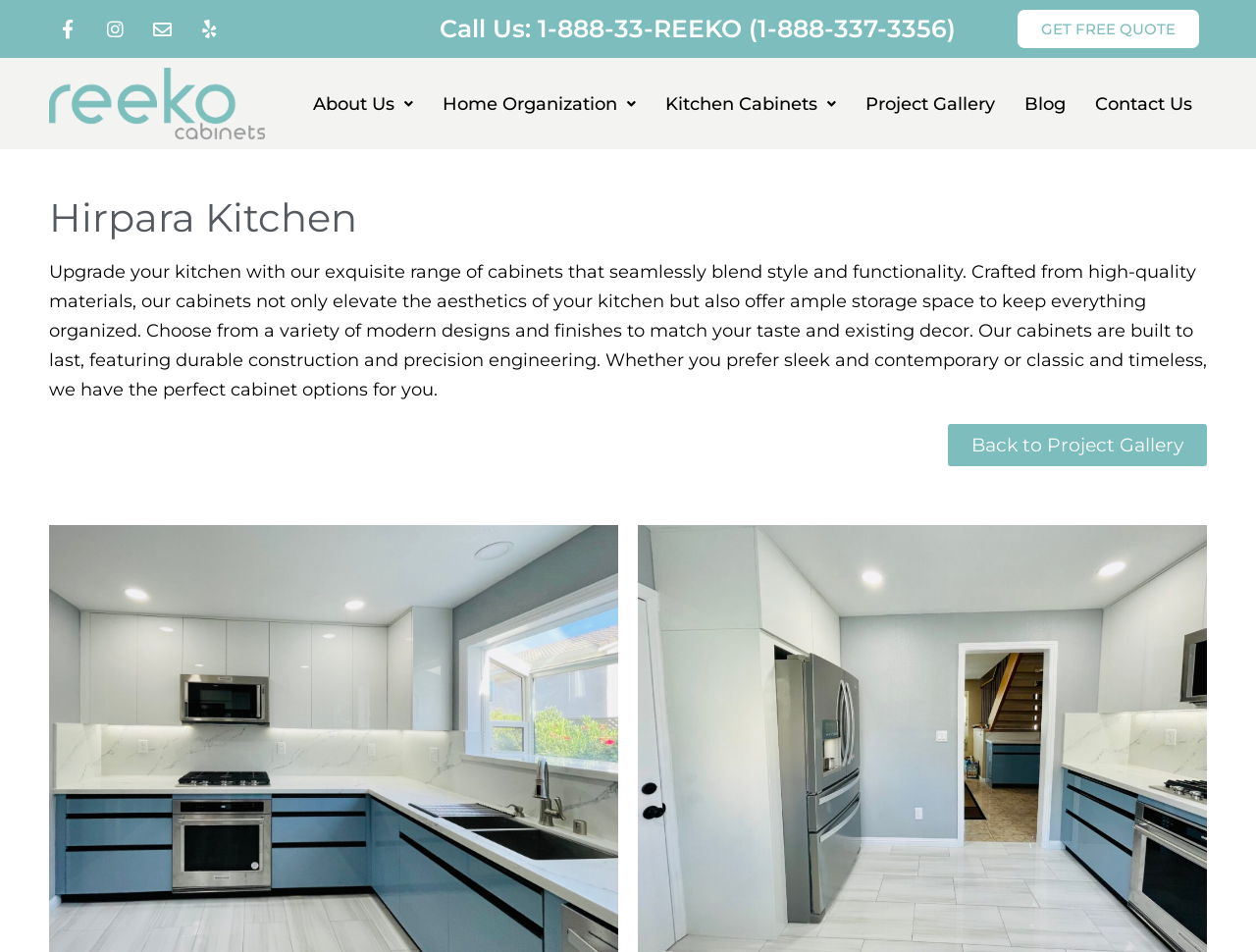Detail the features and information presented on the webpage.

The webpage is about Hirpara Kitchen, a company that offers kitchen cabinets. At the top left corner, there are four social media links: Facebook, Instagram, Envelope, and Yelp. Next to these links, there is a heading that displays the company's phone number and a link to call. On the right side of the top section, there is a prominent call-to-action button to get a free quote.

Below the top section, there is a navigation menu with links to various pages, including About Us, Home Organization, Kitchen Cabinets, Project Gallery, Blog, and Contact Us. The menu items are arranged horizontally, with the About Us link on the left and the Contact Us link on the right.

The main content of the webpage is a heading that displays the company name, followed by a paragraph of text that describes the company's kitchen cabinets. The text explains that the cabinets are made from high-quality materials, offer ample storage space, and come in various modern designs and finishes. The paragraph is positioned in the middle of the page, spanning almost the entire width.

At the bottom right corner of the page, there is a link to go back to the Project Gallery. Overall, the webpage has a clean and organized layout, with a clear focus on promoting the company's kitchen cabinets.